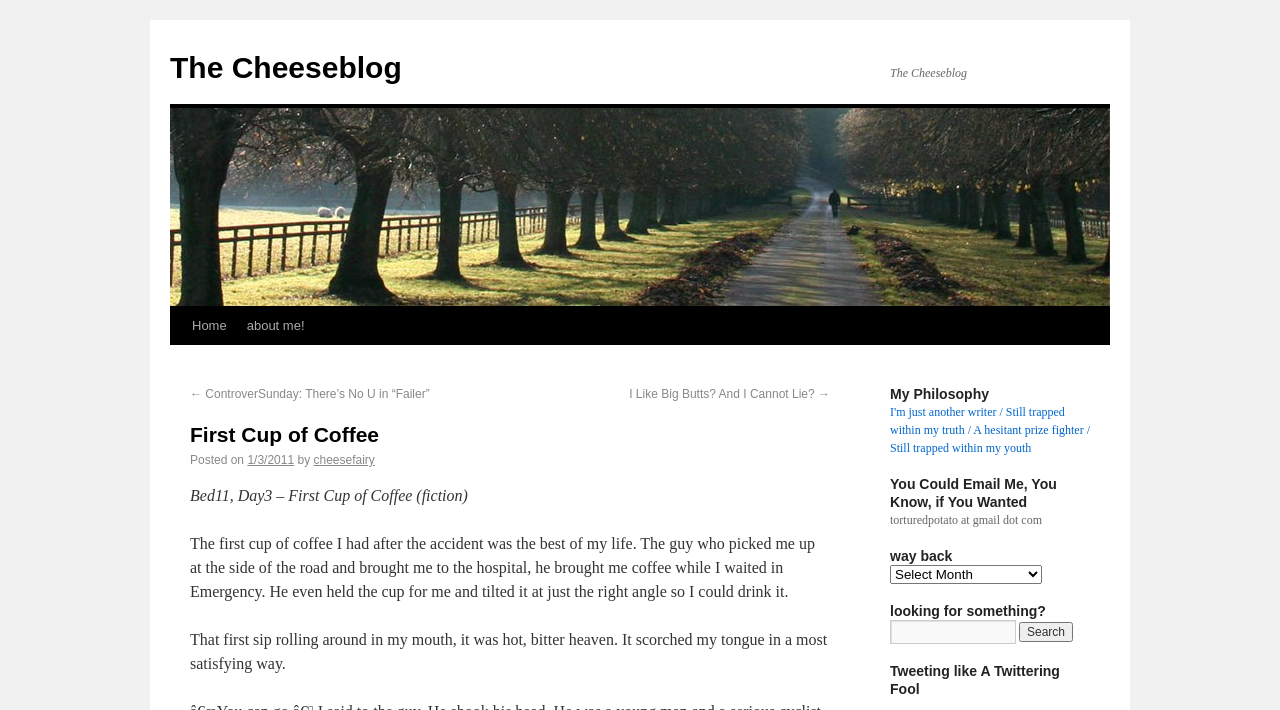Please identify the bounding box coordinates of the element that needs to be clicked to perform the following instruction: "Click on the 'Bird Seed' category".

None